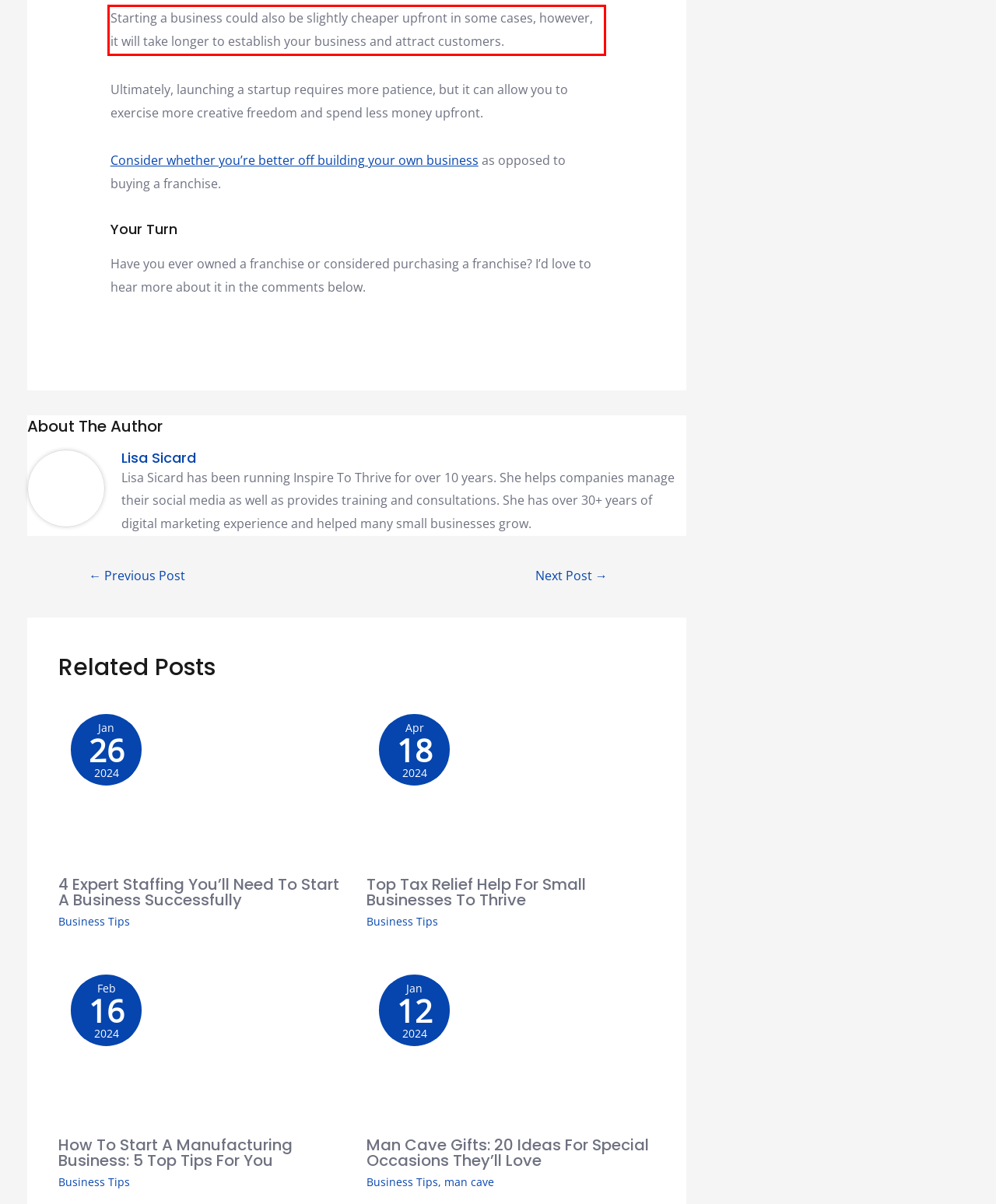Examine the screenshot of the webpage, locate the red bounding box, and perform OCR to extract the text contained within it.

Starting a business could also be slightly cheaper upfront in some cases, however, it will take longer to establish your business and attract customers.